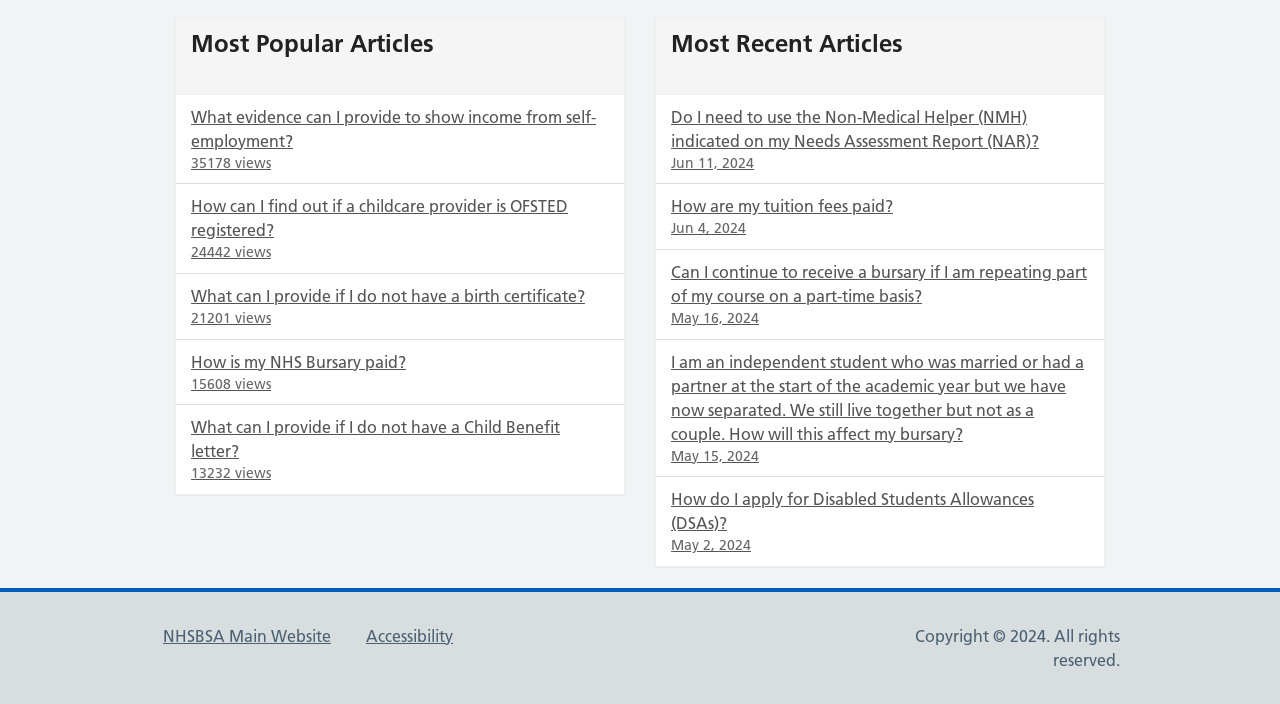Find the bounding box coordinates of the element I should click to carry out the following instruction: "Go to NHSBSA main website".

[0.127, 0.889, 0.259, 0.918]